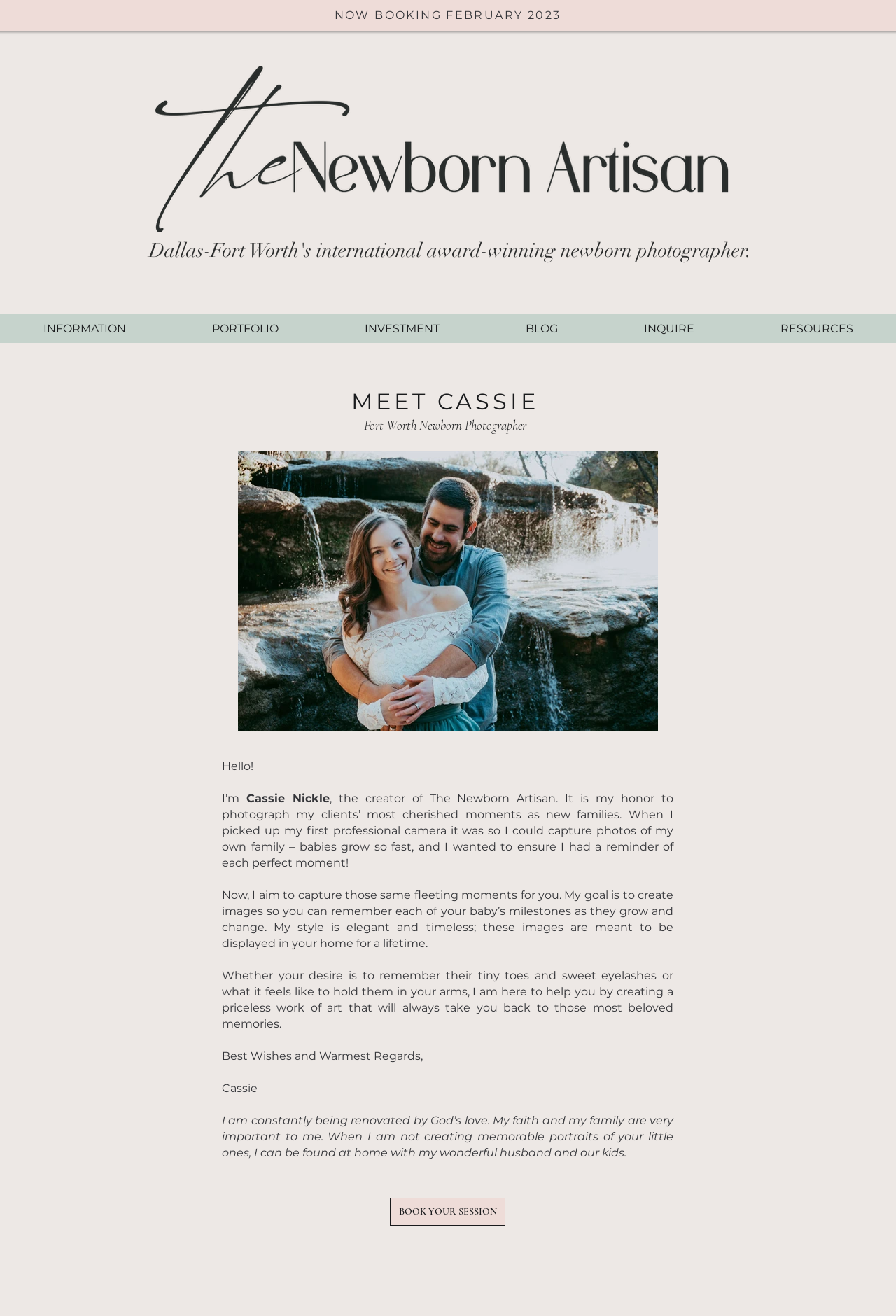Using the information from the screenshot, answer the following question thoroughly:
What is the style of Cassie Nickle's photography?

The webpage content describes Cassie Nickle's photography style as elegant and timeless, indicating that her photographs are meant to be classic and enduring, rather than trendy or fleeting.